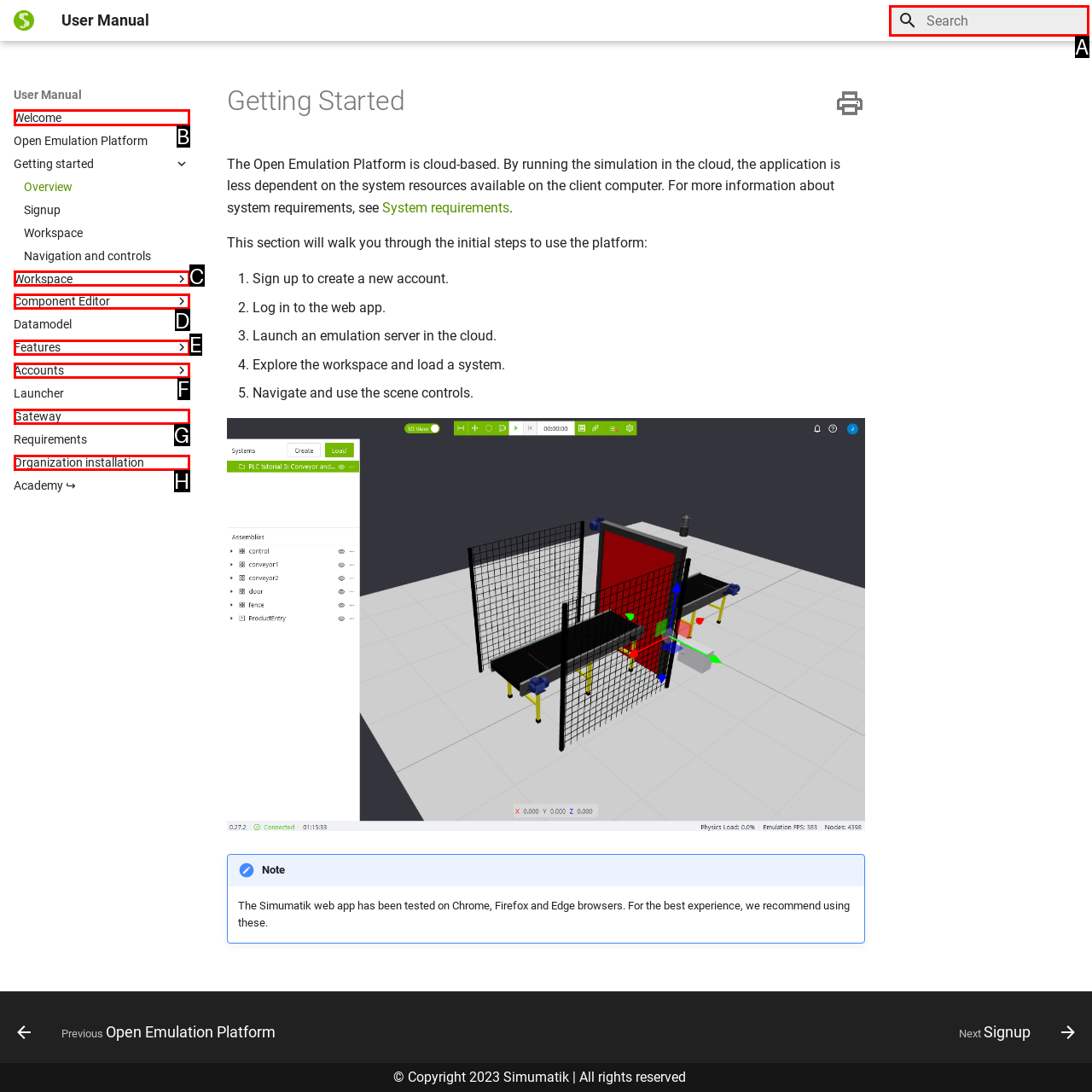Please select the letter of the HTML element that fits the description: Component Editor. Answer with the option's letter directly.

D